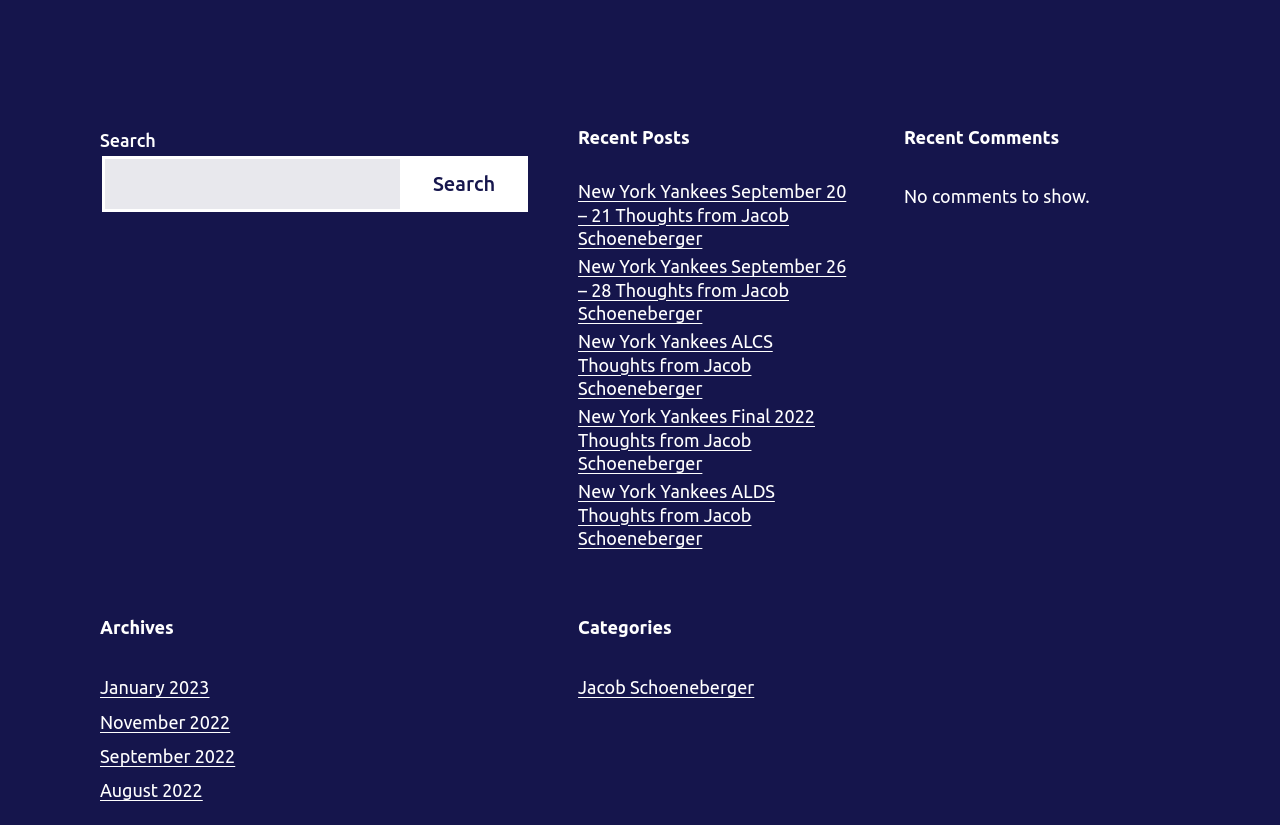Please locate the bounding box coordinates for the element that should be clicked to achieve the following instruction: "view categories". Ensure the coordinates are given as four float numbers between 0 and 1, i.e., [left, top, right, bottom].

[0.452, 0.746, 0.667, 0.776]